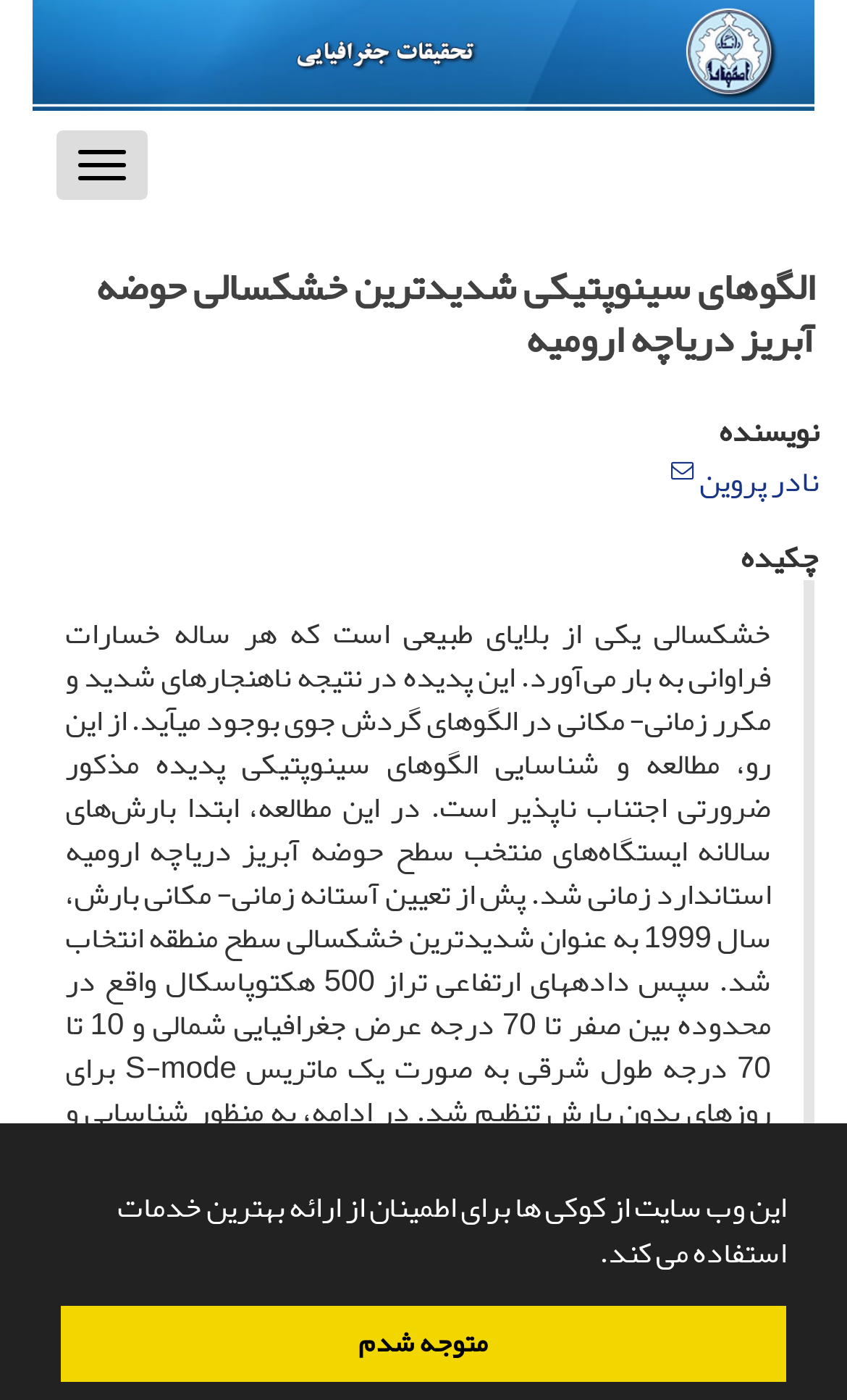Is there an image on the webpage?
Use the screenshot to answer the question with a single word or phrase.

Yes